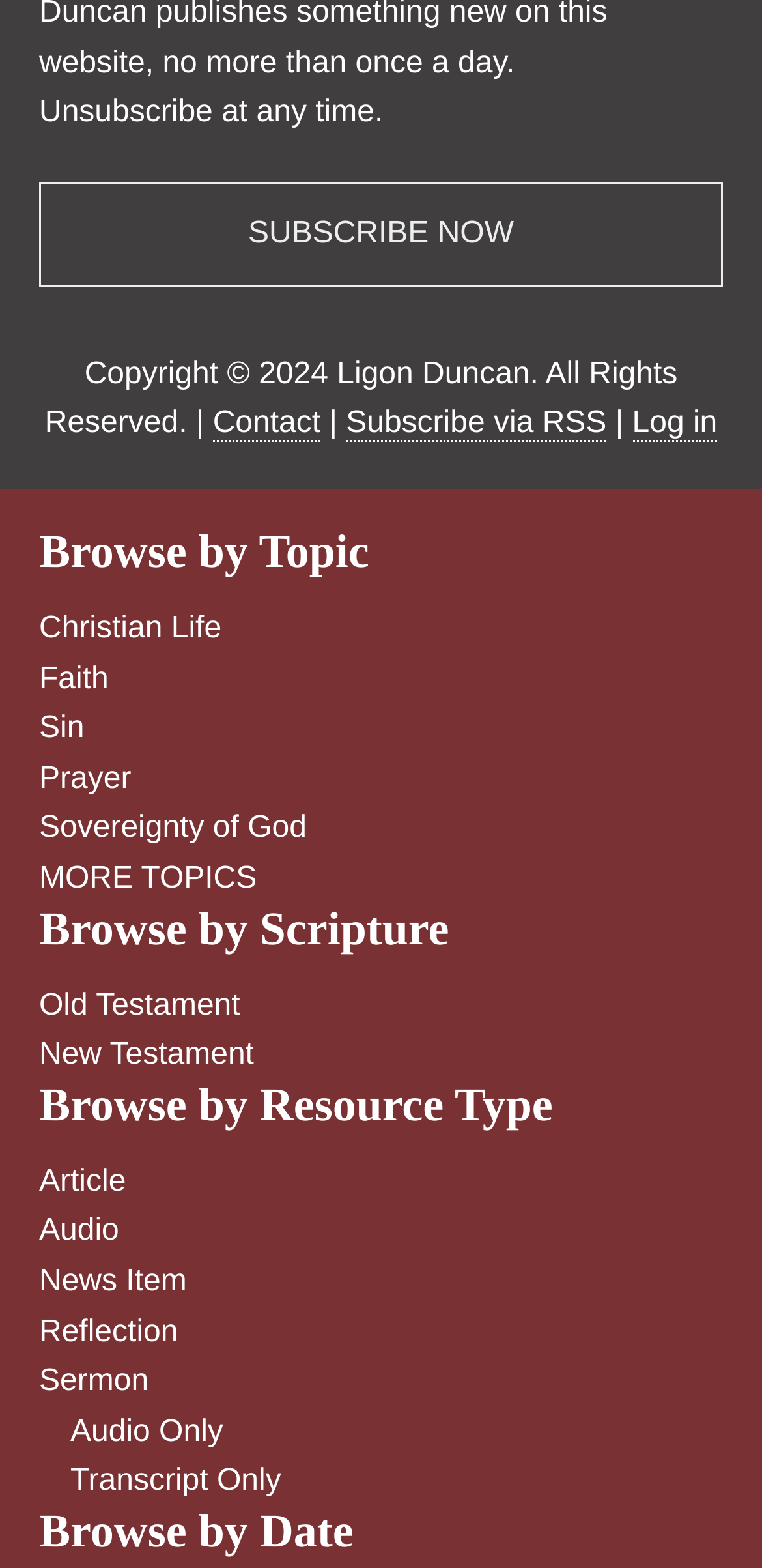Refer to the image and provide an in-depth answer to the question:
What is the purpose of the 'Log in' link?

The 'Log in' link is located at the top of the webpage, alongside other links such as 'Contact' and 'Subscribe via RSS'. This suggests that the link is used to allow users to log in to the website, likely to access personalized content or features that are not available to non-logged-in users.